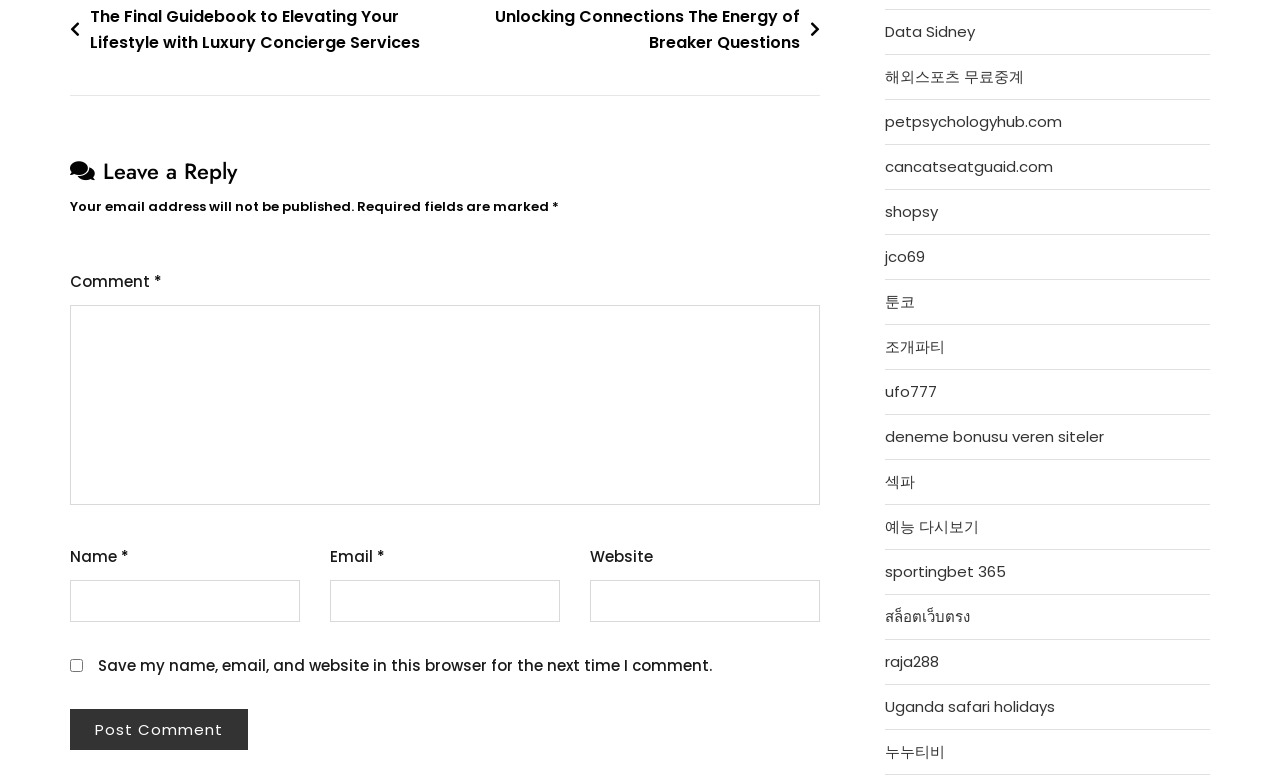What is the purpose of the text box labeled 'Comment'?
Provide an in-depth and detailed answer to the question.

The text box labeled 'Comment' is located below the 'Leave a Reply' heading, indicating that it is used to input a comment or reply to a post.